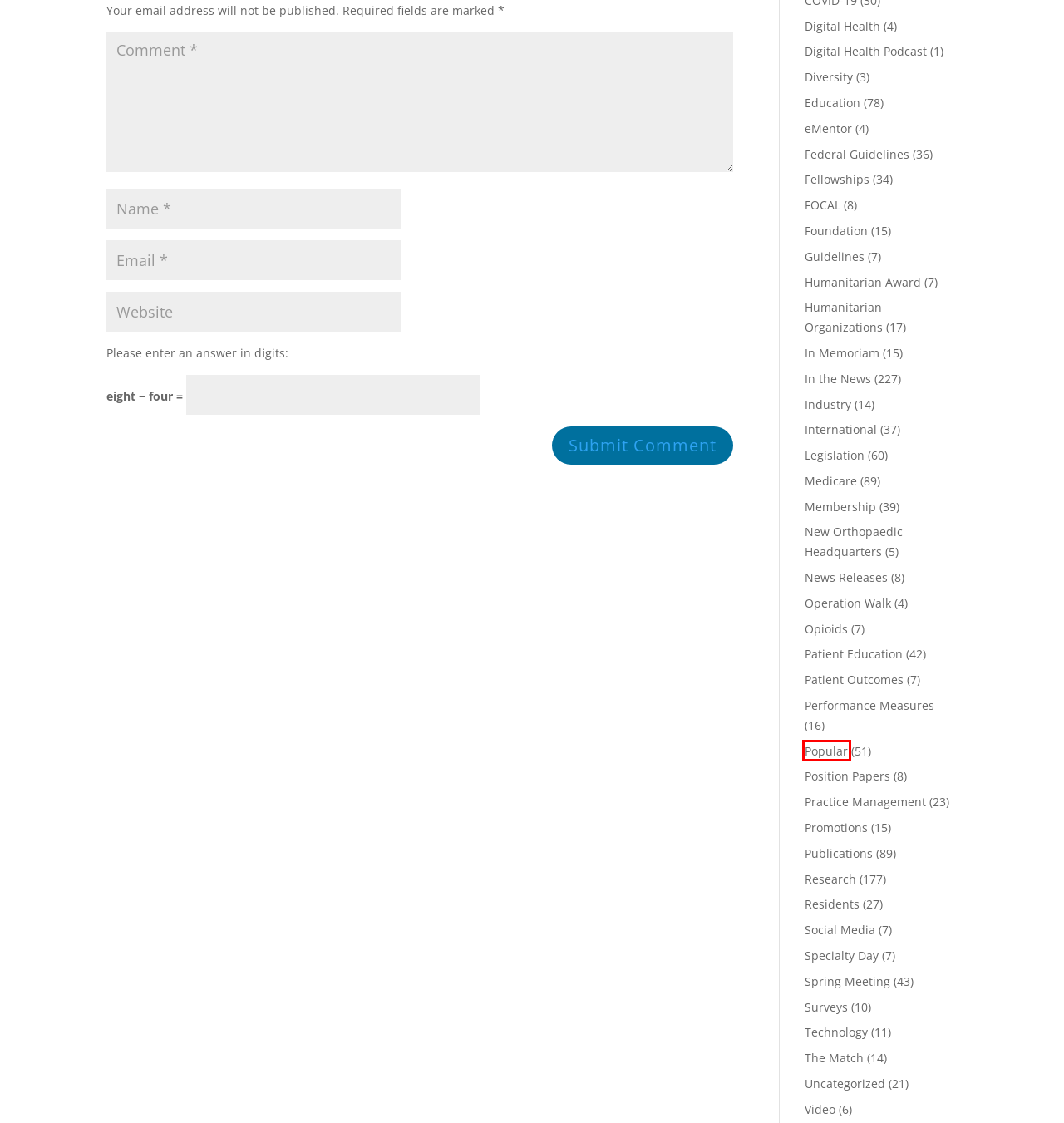Consider the screenshot of a webpage with a red bounding box around an element. Select the webpage description that best corresponds to the new page after clicking the element inside the red bounding box. Here are the candidates:
A. Performance Measures | OperationwalkGlobal
B. Social Media | OperationwalkGlobal
C. Technology | OperationwalkGlobal
D. News Releases | OperationwalkGlobal
E. Popular | OperationwalkGlobal
F. Video | OperationwalkGlobal
G. Promotions | OperationwalkGlobal
H. Opioids | OperationwalkGlobal

E